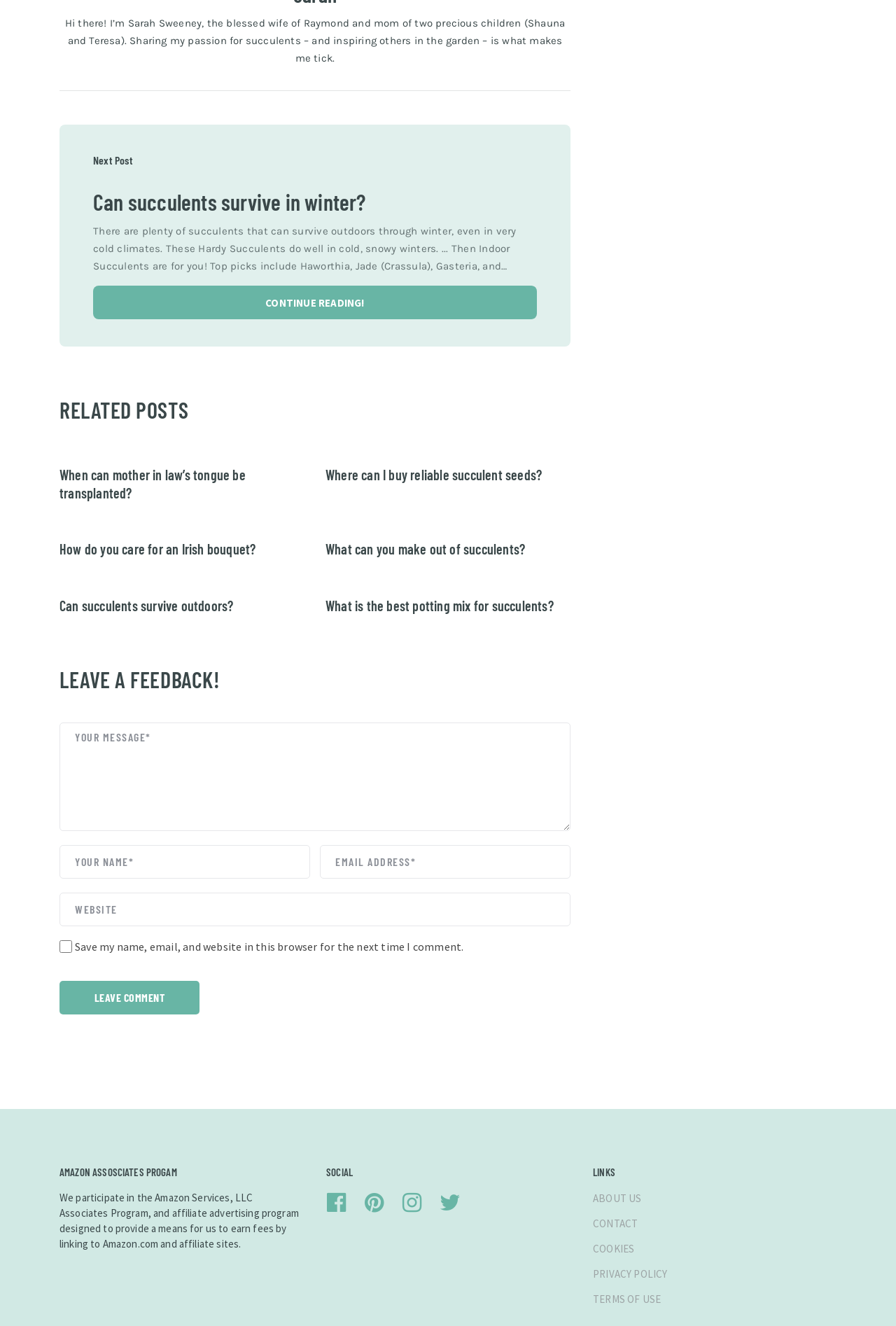Answer the following query with a single word or phrase:
What is the purpose of the 'LEAVE A FEEDBACK!' section?

To leave a comment